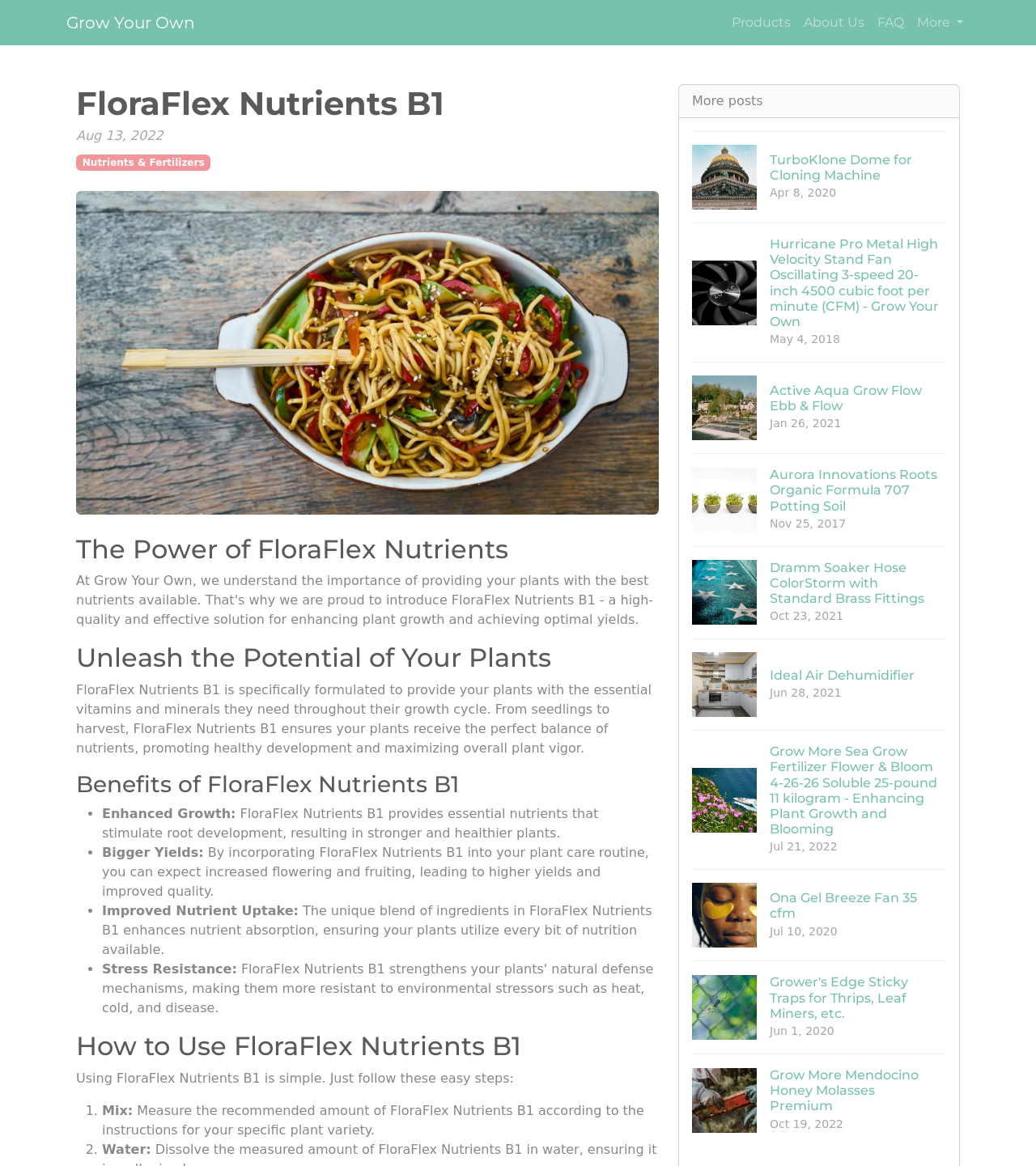Given the description "About Us", determine the bounding box of the corresponding UI element.

[0.769, 0.006, 0.841, 0.033]